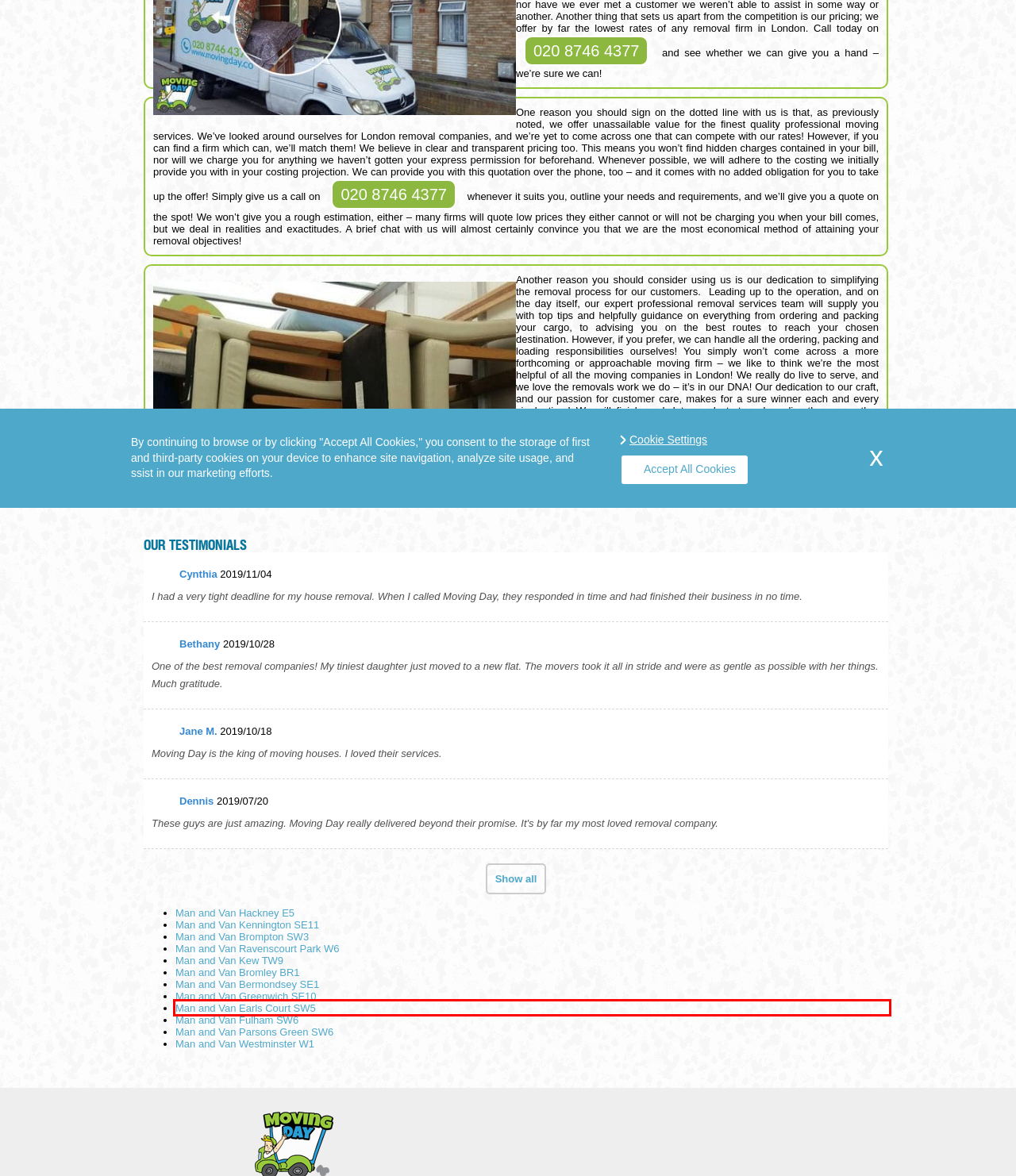Look at the given screenshot of a webpage with a red rectangle bounding box around a UI element. Pick the description that best matches the new webpage after clicking the element highlighted. The descriptions are:
A. Man and van Greenwich SE10 | Cheap Man With Van Greenwich | Moving Day
B. Man and van Kennington SE11 | Cheap Man With Van Kennington | Moving Day
C. Man and van Earls Court SW5 | Cheap Man With Van Earls Court | Moving Day
D. Man and van Westminster W1 | Cheap Man With Van Westminster | Moving Day
E. Man and van Bromley BR1 | Cheap Man With Van Bromley | Moving Day
F. Man and van Fulham SW6 | Cheap Man With Van Fulham | Moving Day
G. Man and van Hackney E5 | Cheap Man With Van Hackney | Moving Day
H. Man and van Bermondsey SE1 | Cheap Man With Van Bermondsey | Moving Day

C